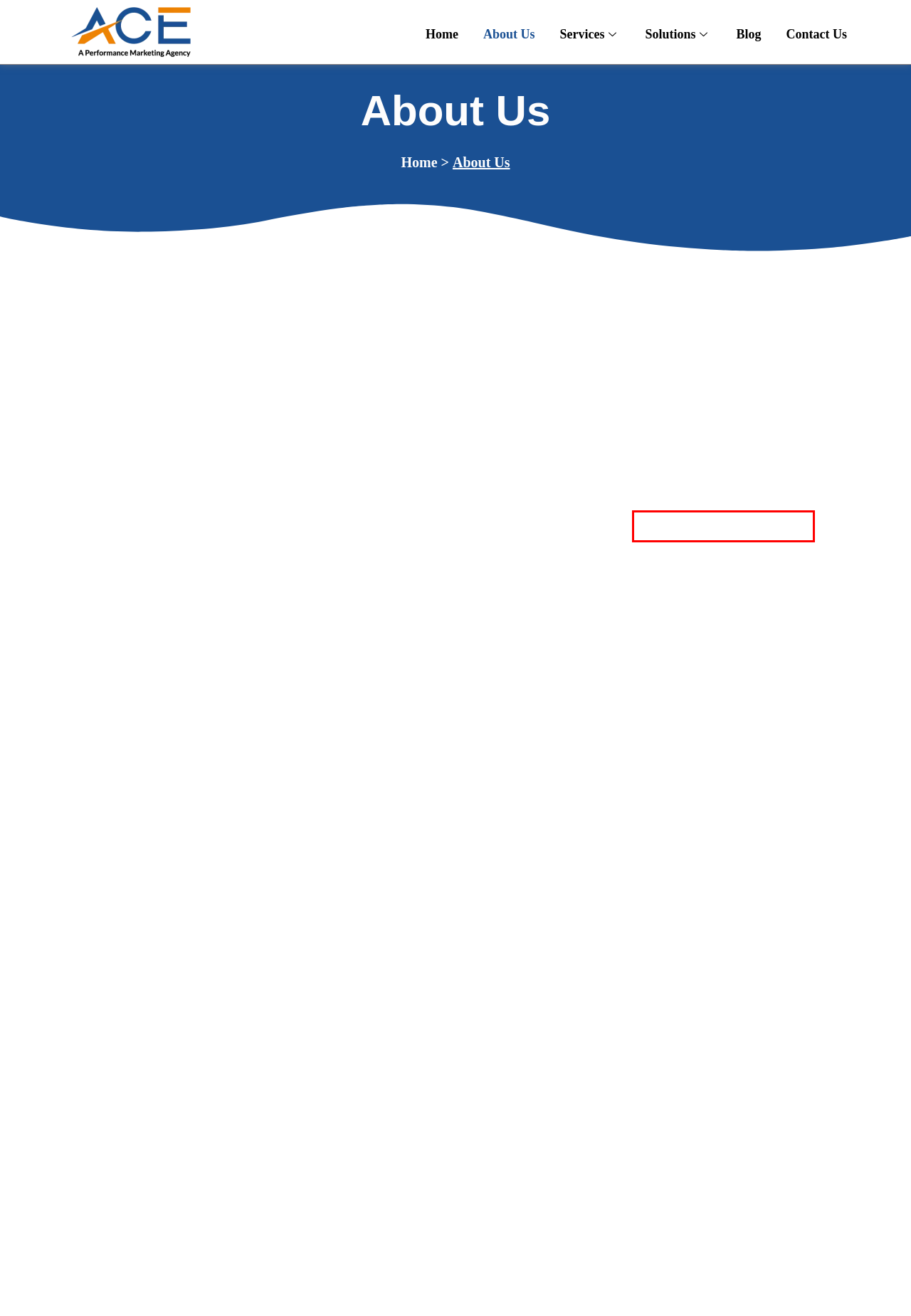A screenshot of a webpage is given, featuring a red bounding box around a UI element. Please choose the webpage description that best aligns with the new webpage after clicking the element in the bounding box. These are the descriptions:
A. Contact Us for Performance Marketing Services
B. Darwin Search Marketing Suite - APM
C. LocationIQ: Performance-Based Local Listings Services - APM
D. Caiman: Direct Commerce Marketplace Management Services
E. Performance Benchtools Services - APM
F. Discoverability Audit Services - APM
G. Intent Based Marketing Services - APM
H. APM - Best Performance Marketing Agency in India

F